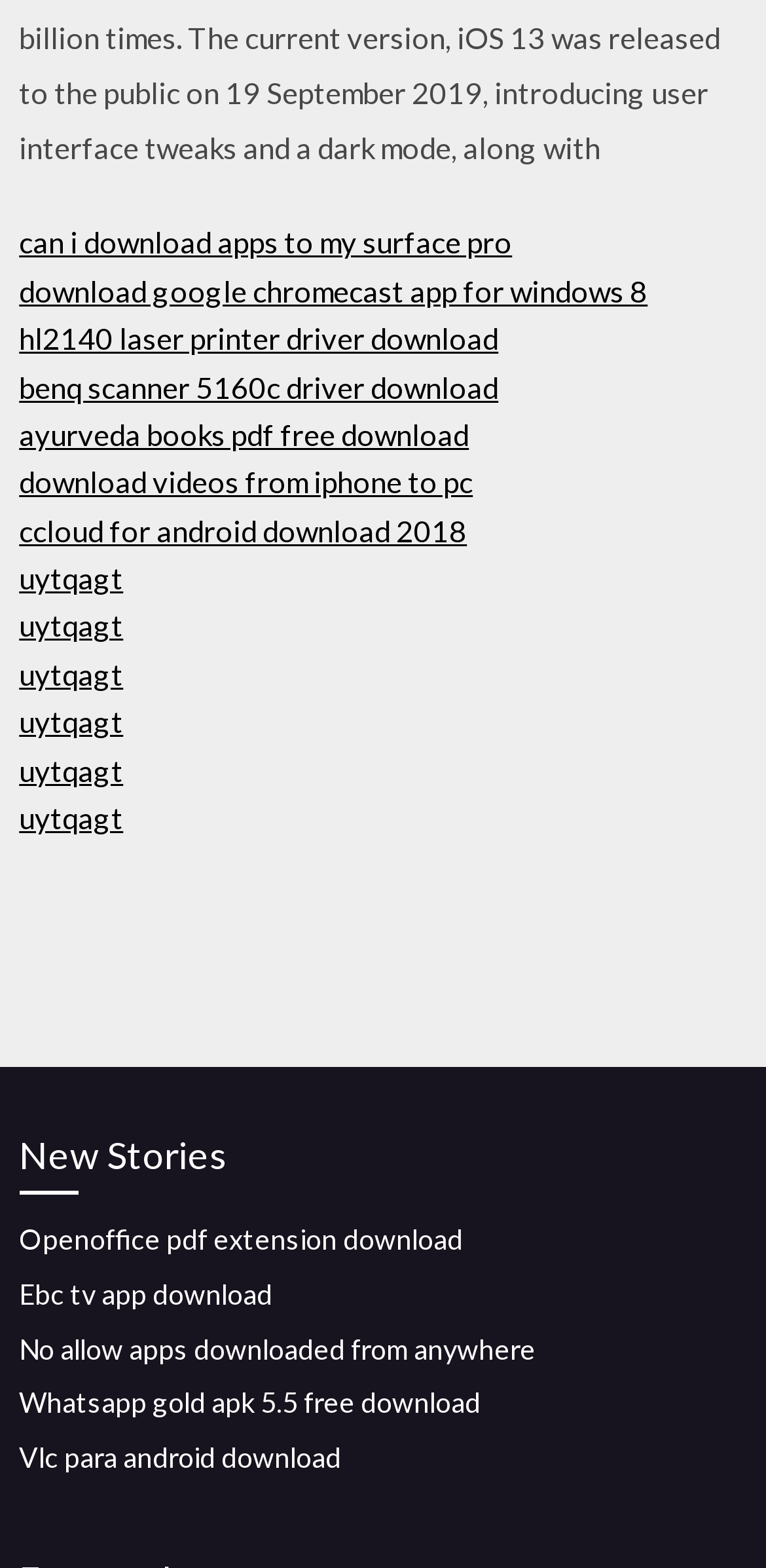Determine the bounding box coordinates for the HTML element mentioned in the following description: "uytqagt". The coordinates should be a list of four floats ranging from 0 to 1, represented as [left, top, right, bottom].

[0.025, 0.479, 0.161, 0.502]